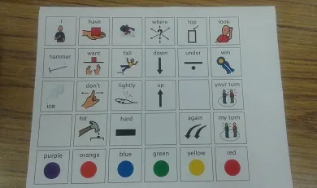What game can be adapted using this tool?
Please provide a comprehensive answer based on the contents of the image.

The communication board is particularly beneficial for adapting games like 'Don't Break the Ice' during therapeutic sessions, facilitating interaction and engagement between users.